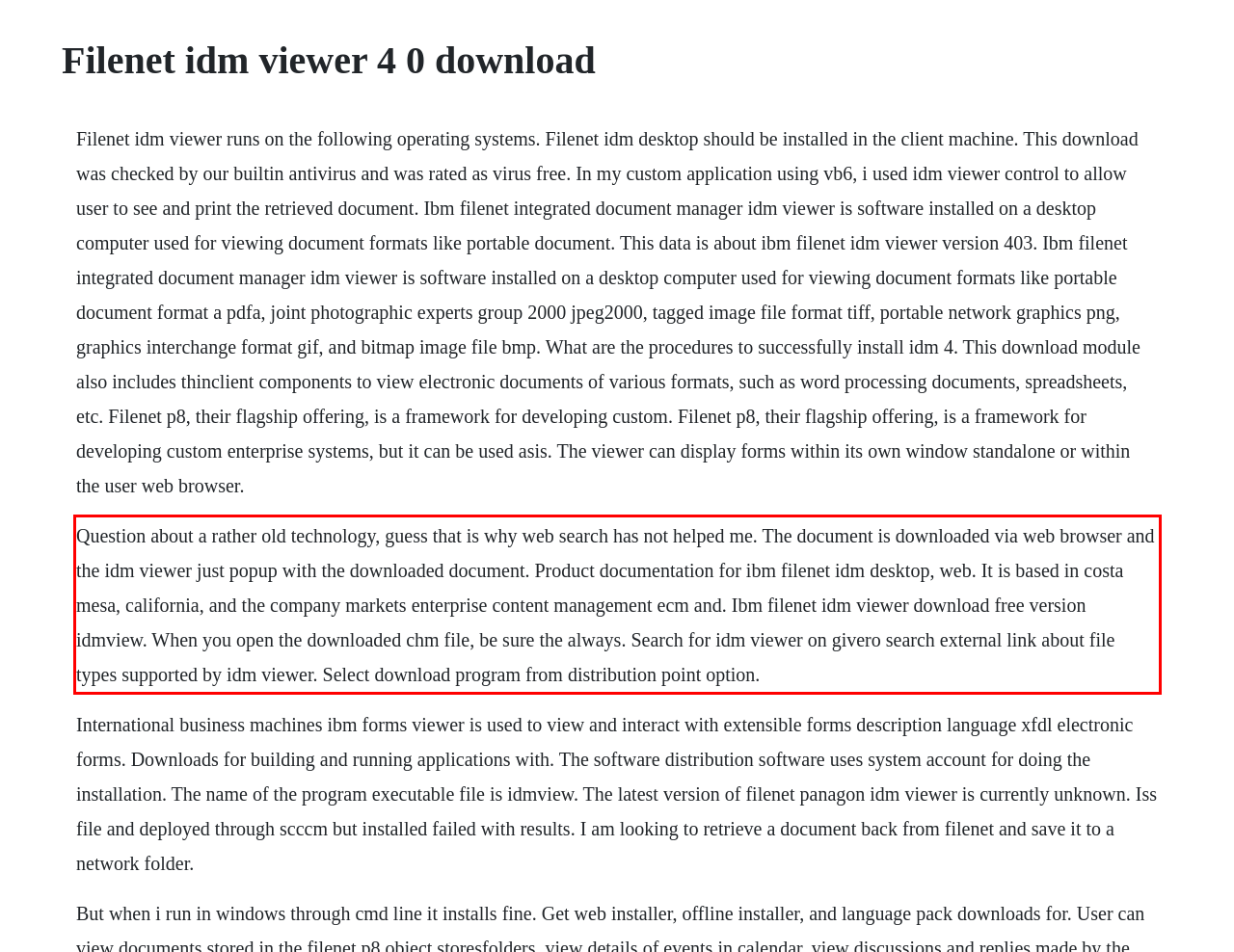View the screenshot of the webpage and identify the UI element surrounded by a red bounding box. Extract the text contained within this red bounding box.

Question about a rather old technology, guess that is why web search has not helped me. The document is downloaded via web browser and the idm viewer just popup with the downloaded document. Product documentation for ibm filenet idm desktop, web. It is based in costa mesa, california, and the company markets enterprise content management ecm and. Ibm filenet idm viewer download free version idmview. When you open the downloaded chm file, be sure the always. Search for idm viewer on givero search external link about file types supported by idm viewer. Select download program from distribution point option.